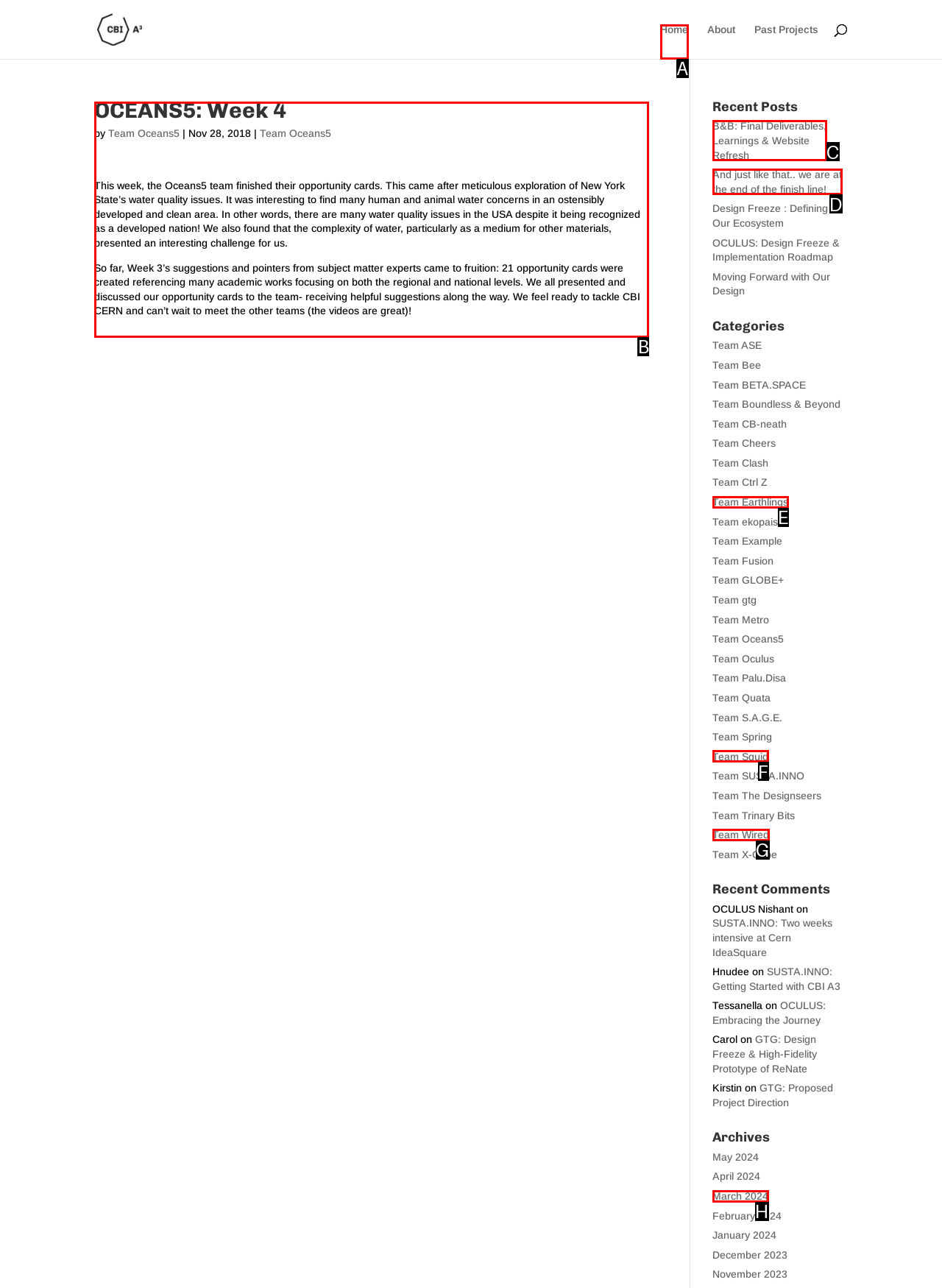What is the letter of the UI element you should click to Read the 'OCEANS5: Week 4' article? Provide the letter directly.

B